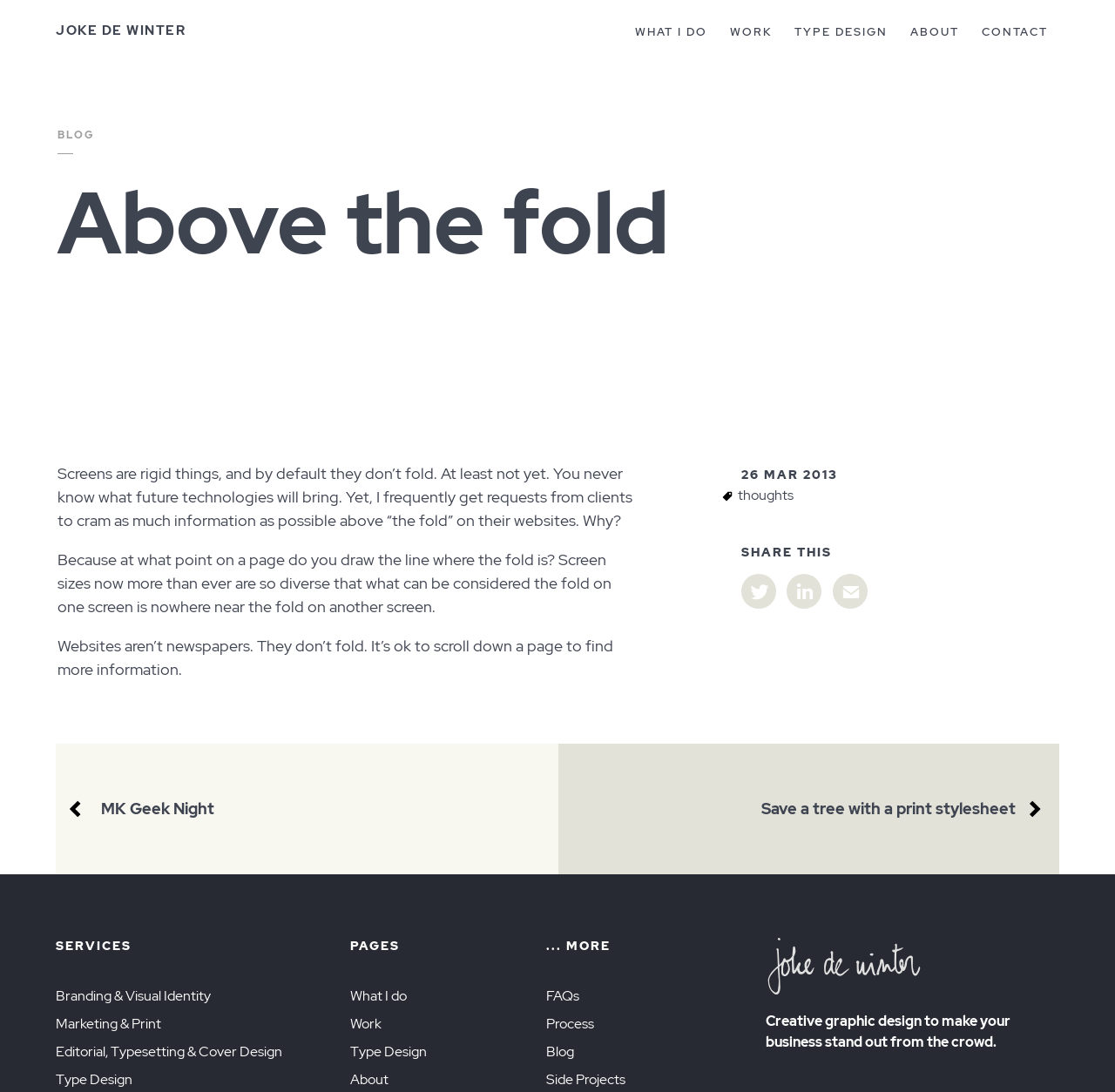Determine the bounding box coordinates for the HTML element described here: "Editorial, Typesetting & Cover Design".

[0.05, 0.954, 0.253, 0.971]